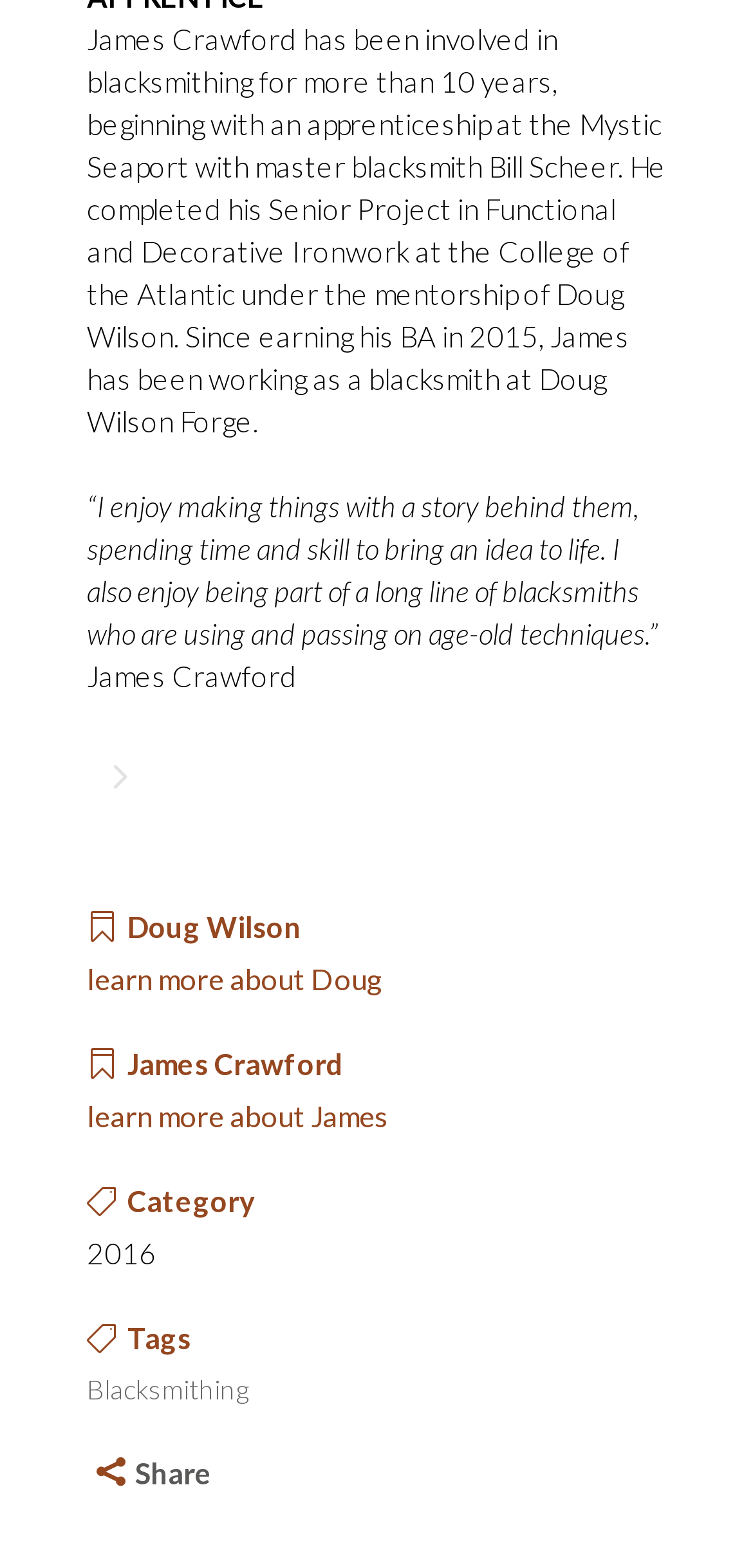Please answer the following question using a single word or phrase: What is the function of the button 'Share'?

To share content